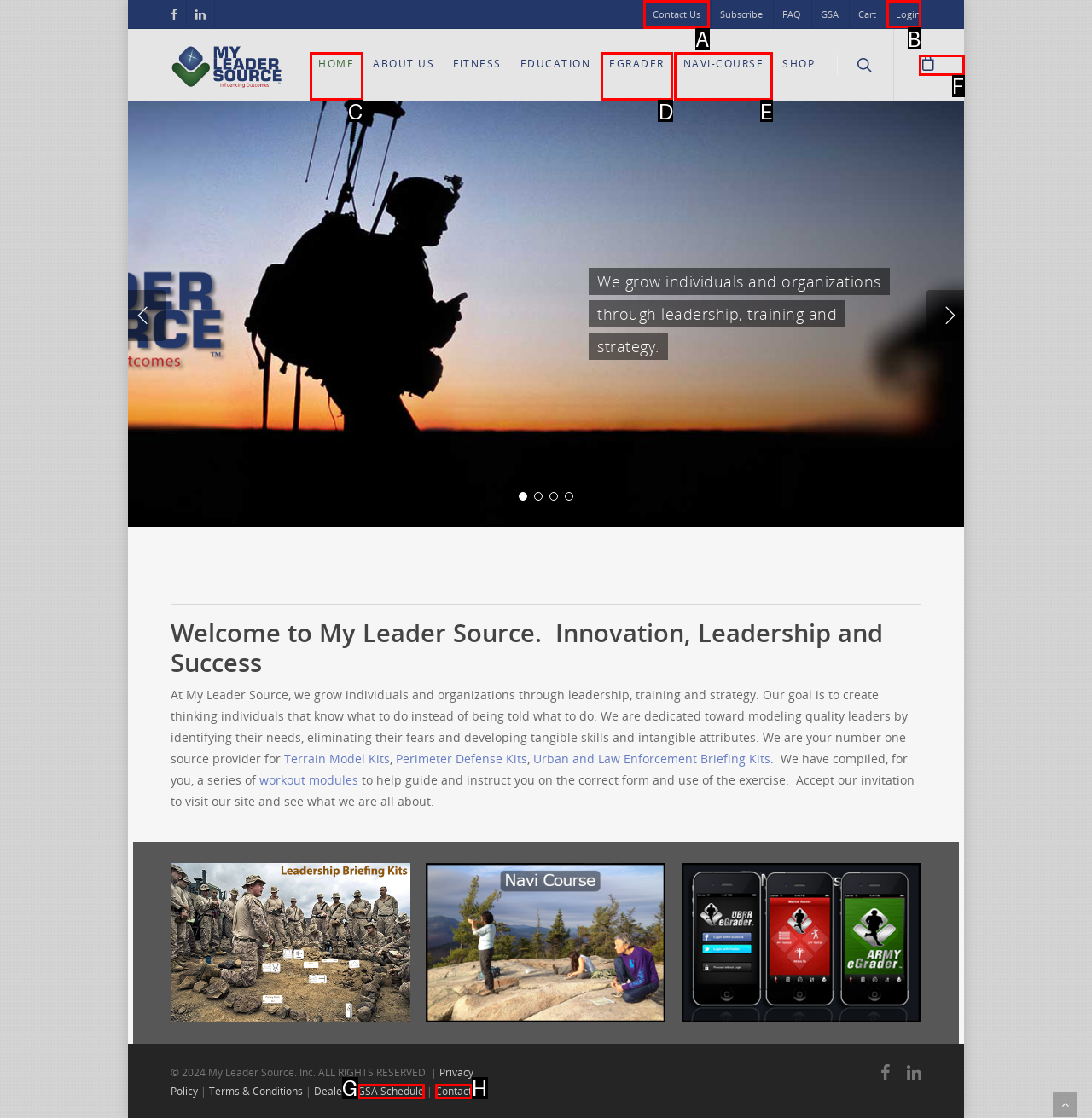Determine which HTML element to click to execute the following task: Click the 'Login' button Answer with the letter of the selected option.

B